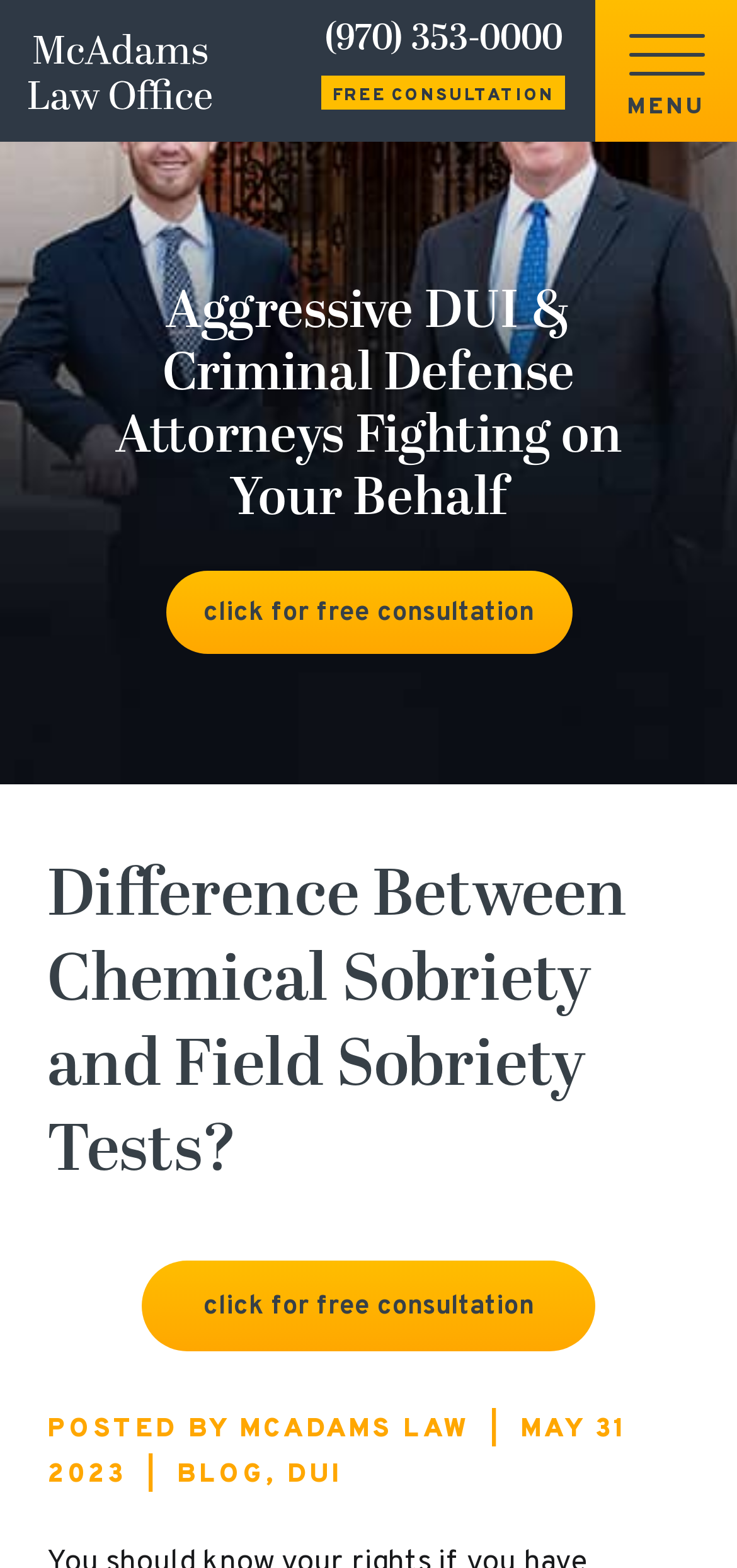Predict the bounding box coordinates of the UI element that matches this description: "alt="site-logo"". The coordinates should be in the format [left, top, right, bottom] with each value between 0 and 1.

[0.038, 0.021, 0.287, 0.069]